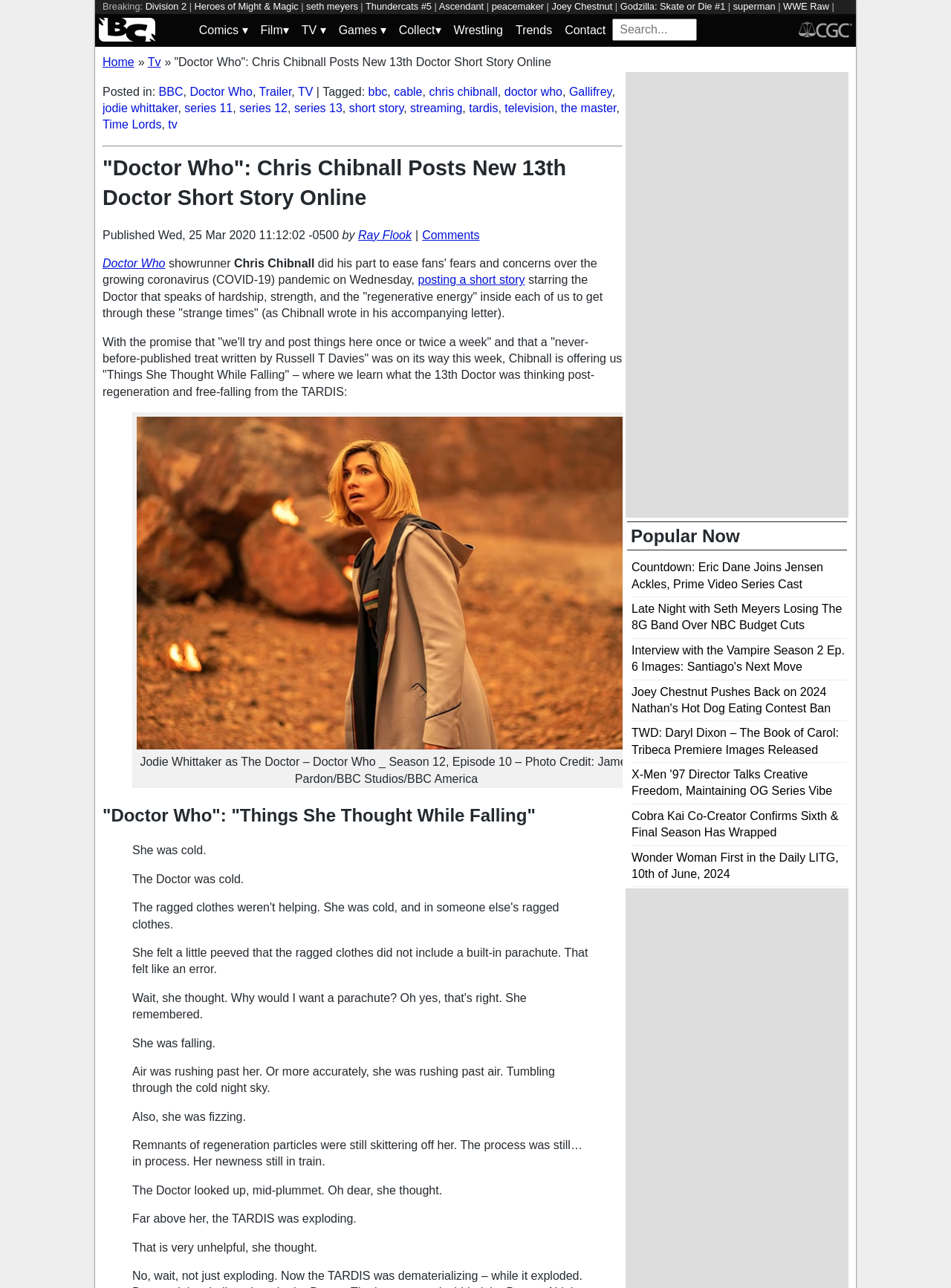Identify the coordinates of the bounding box for the element that must be clicked to accomplish the instruction: "Search for something".

[0.644, 0.014, 0.733, 0.032]